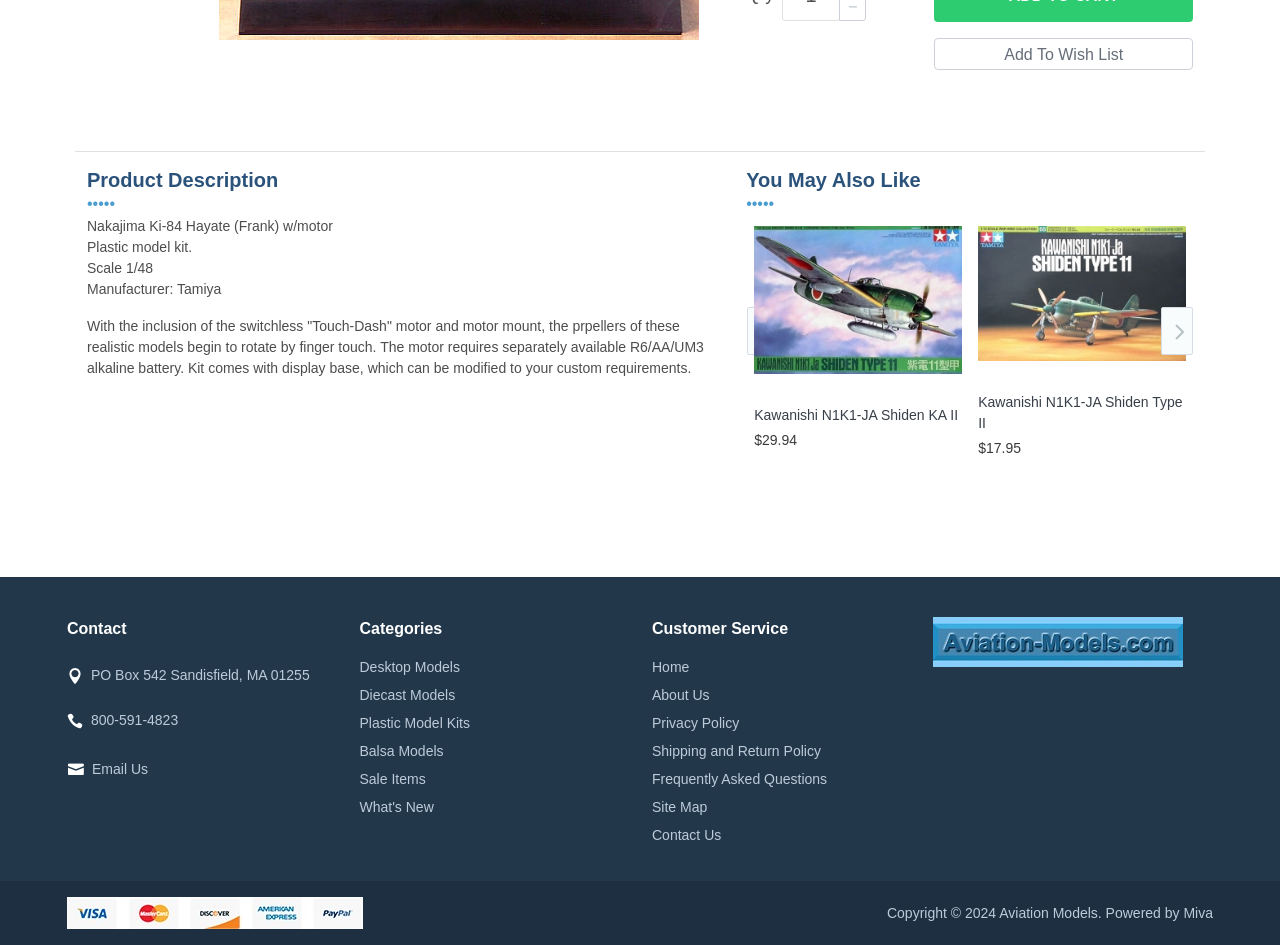Please determine the bounding box coordinates, formatted as (top-left x, top-left y, bottom-right x, bottom-right y), with all values as floating point numbers between 0 and 1. Identify the bounding box of the region described as: About Us

[0.509, 0.721, 0.646, 0.75]